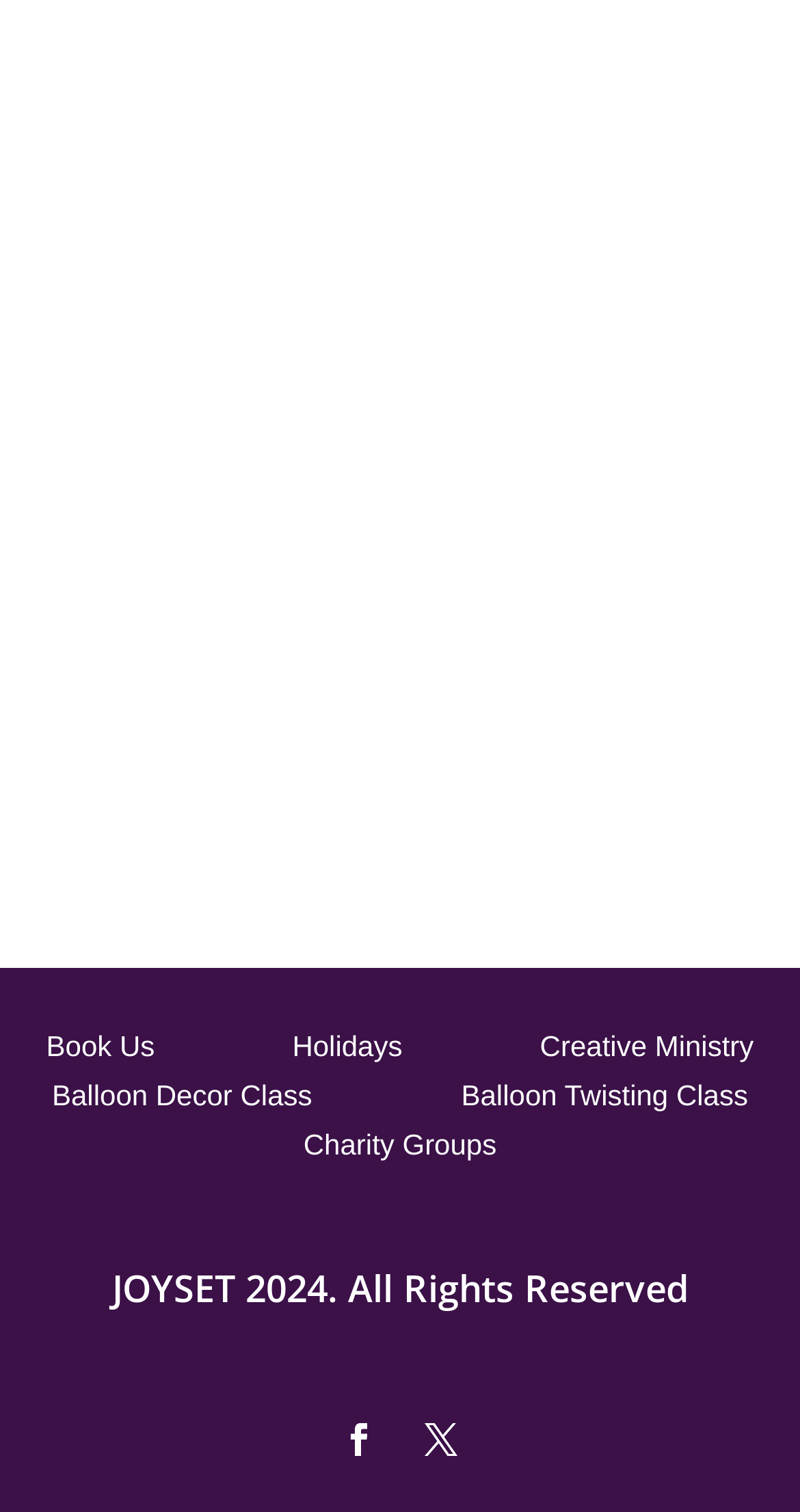Please locate the bounding box coordinates of the element's region that needs to be clicked to follow the instruction: "Take a balloon decor class". The bounding box coordinates should be provided as four float numbers between 0 and 1, i.e., [left, top, right, bottom].

[0.065, 0.715, 0.39, 0.744]